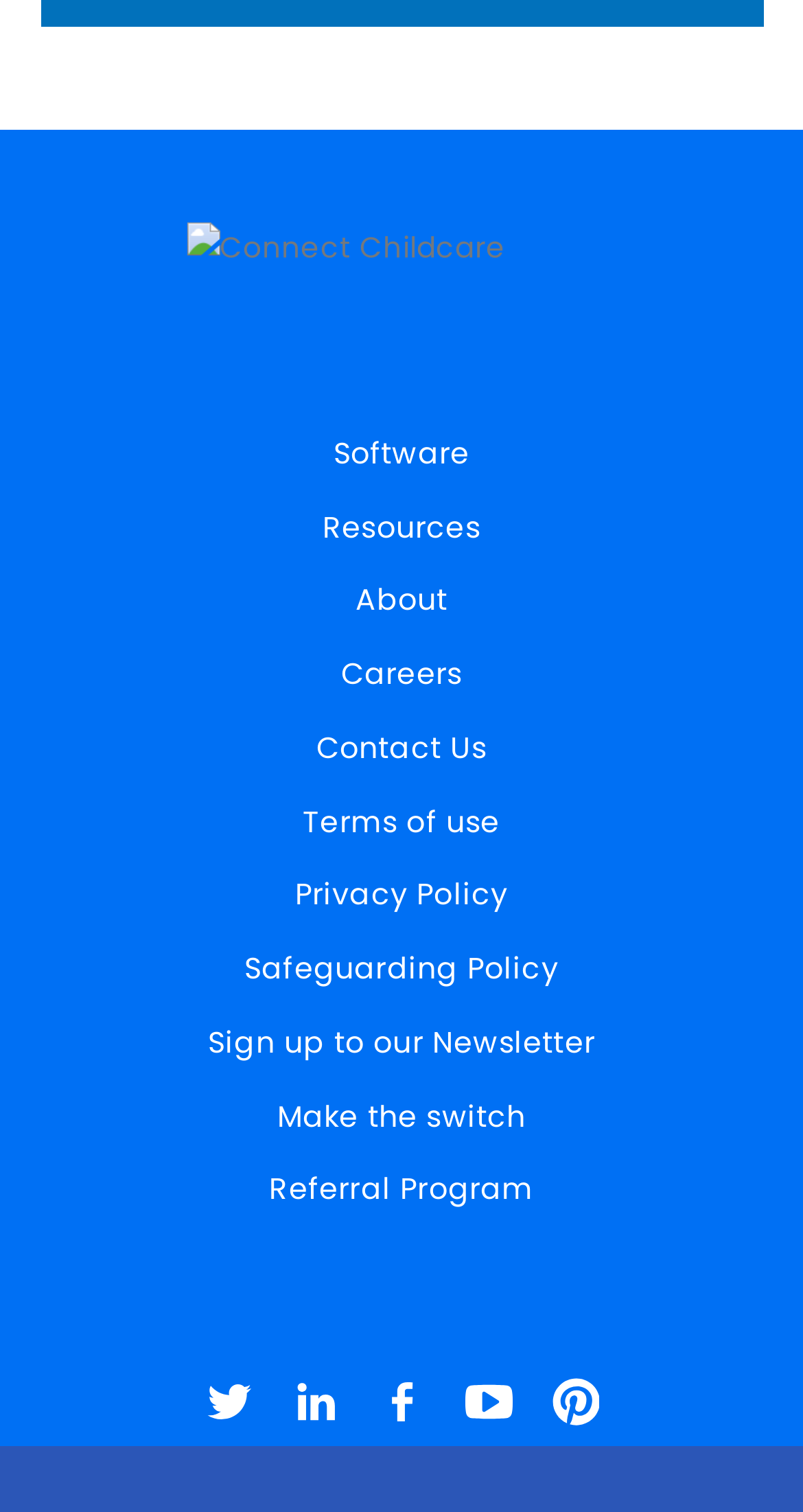Calculate the bounding box coordinates for the UI element based on the following description: "Safeguarding Policy". Ensure the coordinates are four float numbers between 0 and 1, i.e., [left, top, right, bottom].

[0.103, 0.617, 0.897, 0.666]